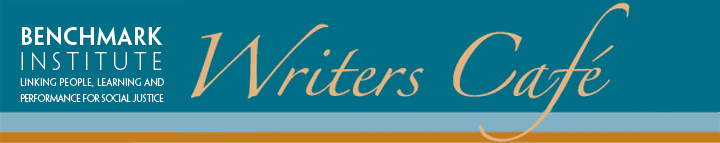What is the font style of the 'Writers Café' title?
Using the image provided, answer with just one word or phrase.

cursive